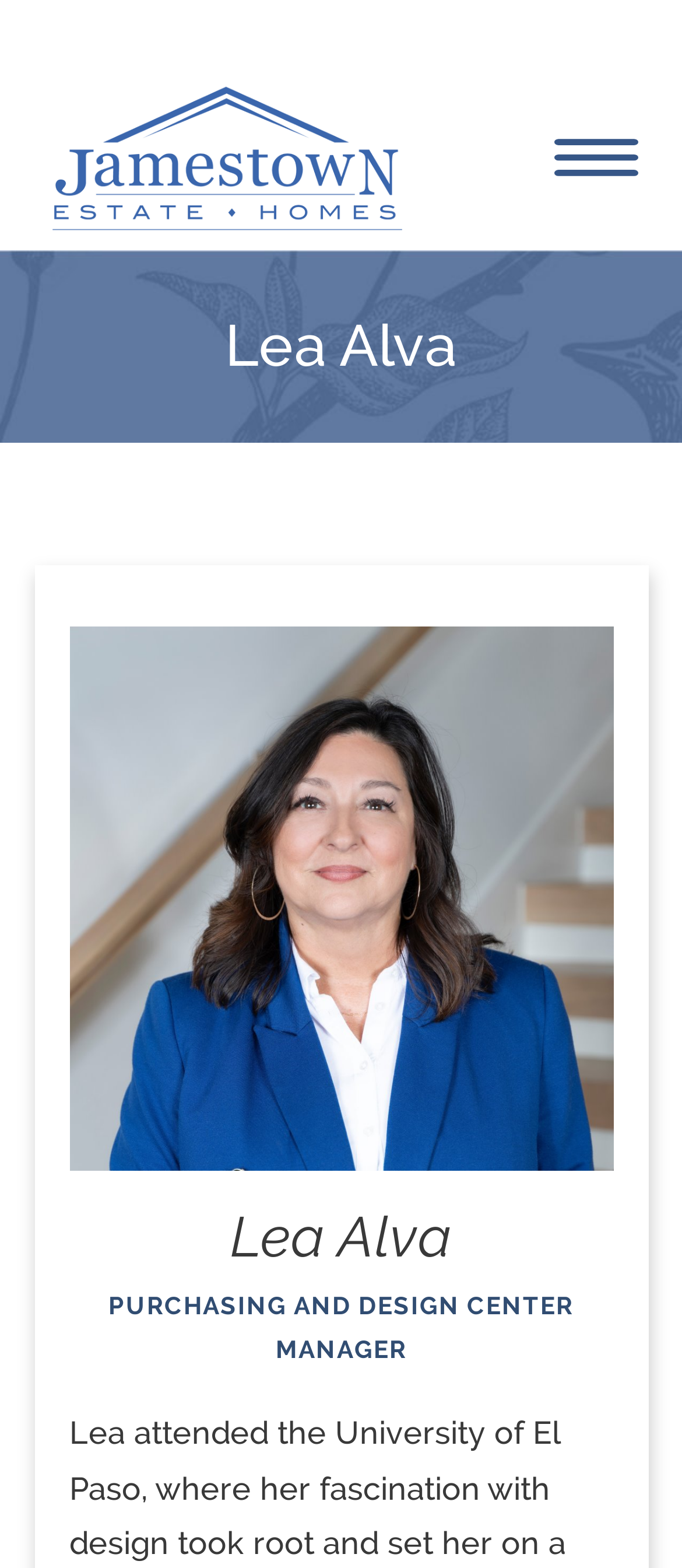Give a concise answer of one word or phrase to the question: 
Is there an image of Lea Alva on the page?

Yes